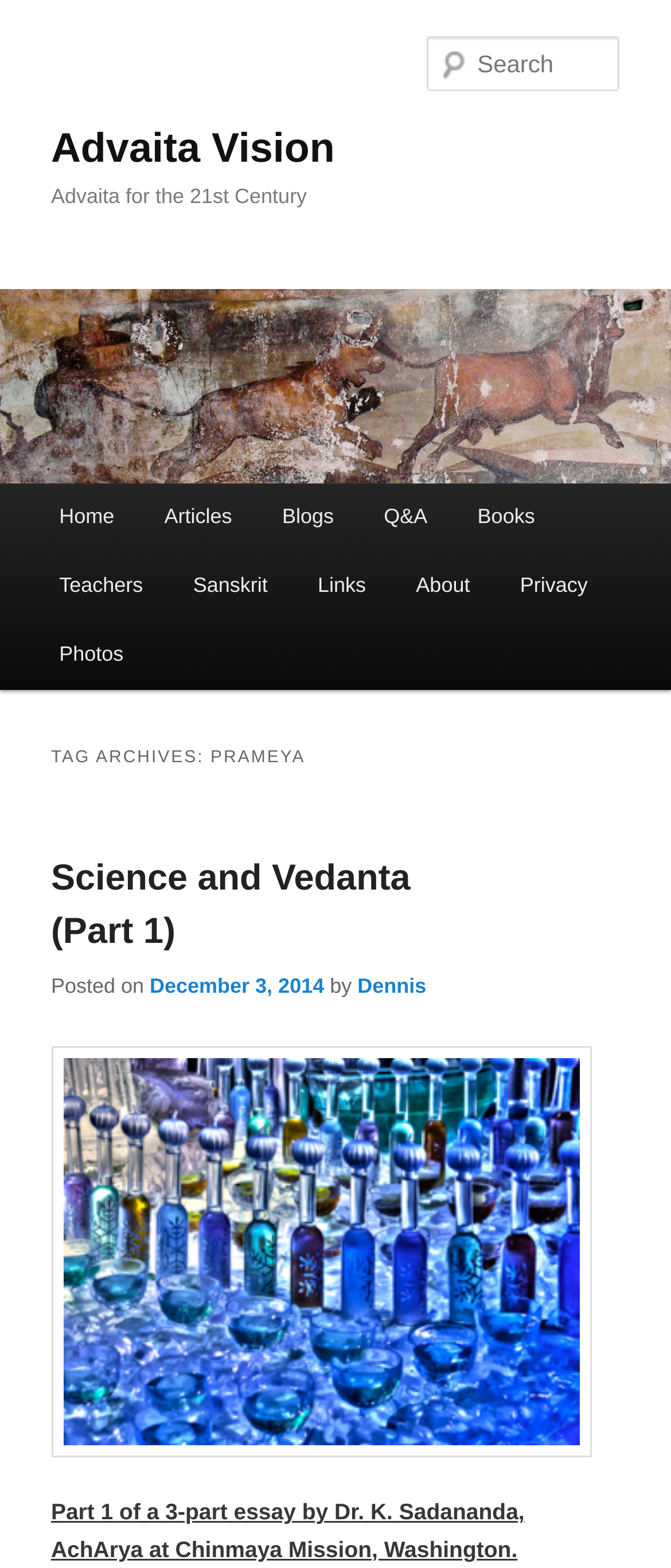Provide a brief response to the question using a single word or phrase: 
How many main menu items are there?

9